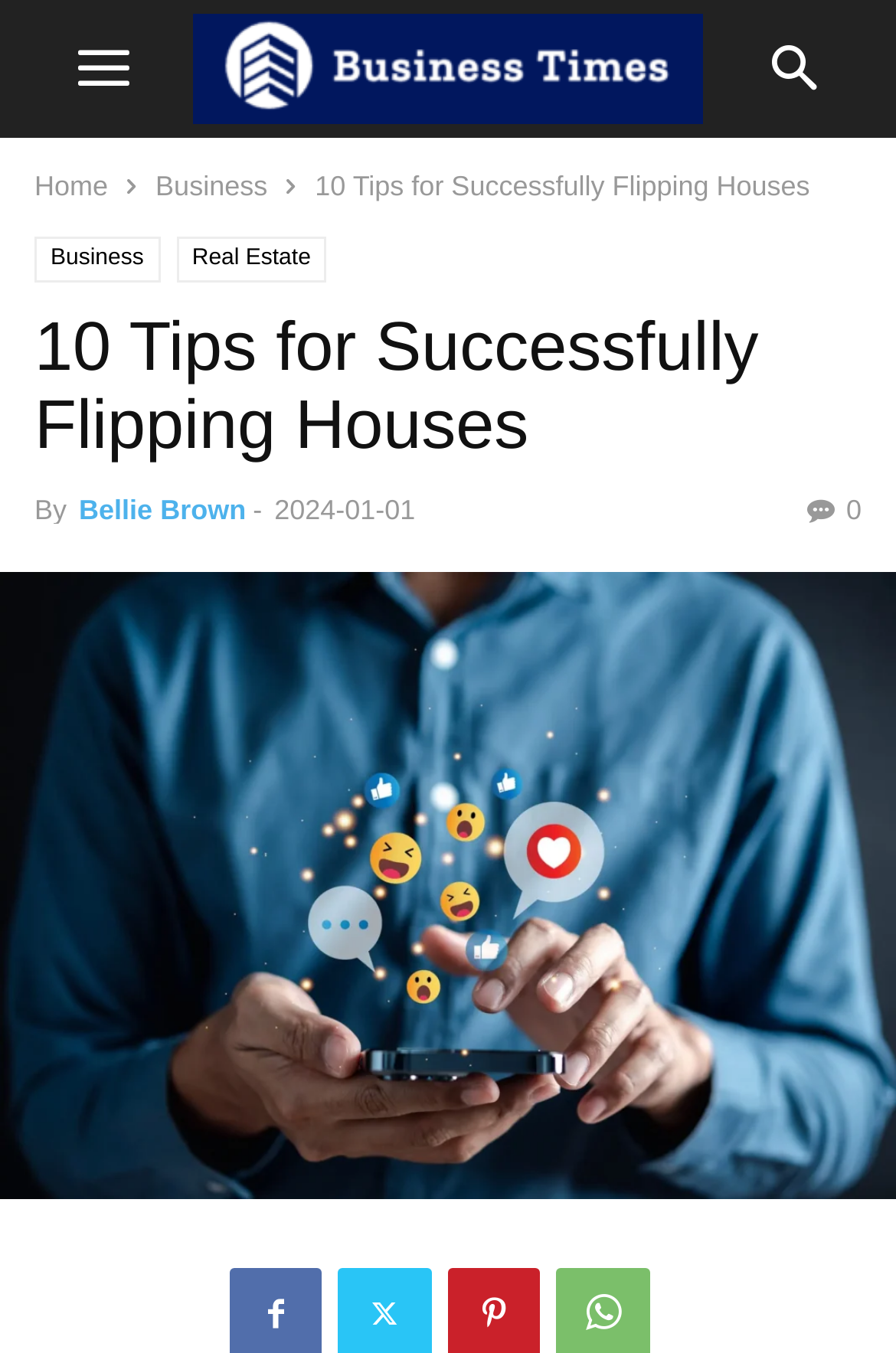Please identify and generate the text content of the webpage's main heading.

10 Tips for Successfully Flipping Houses